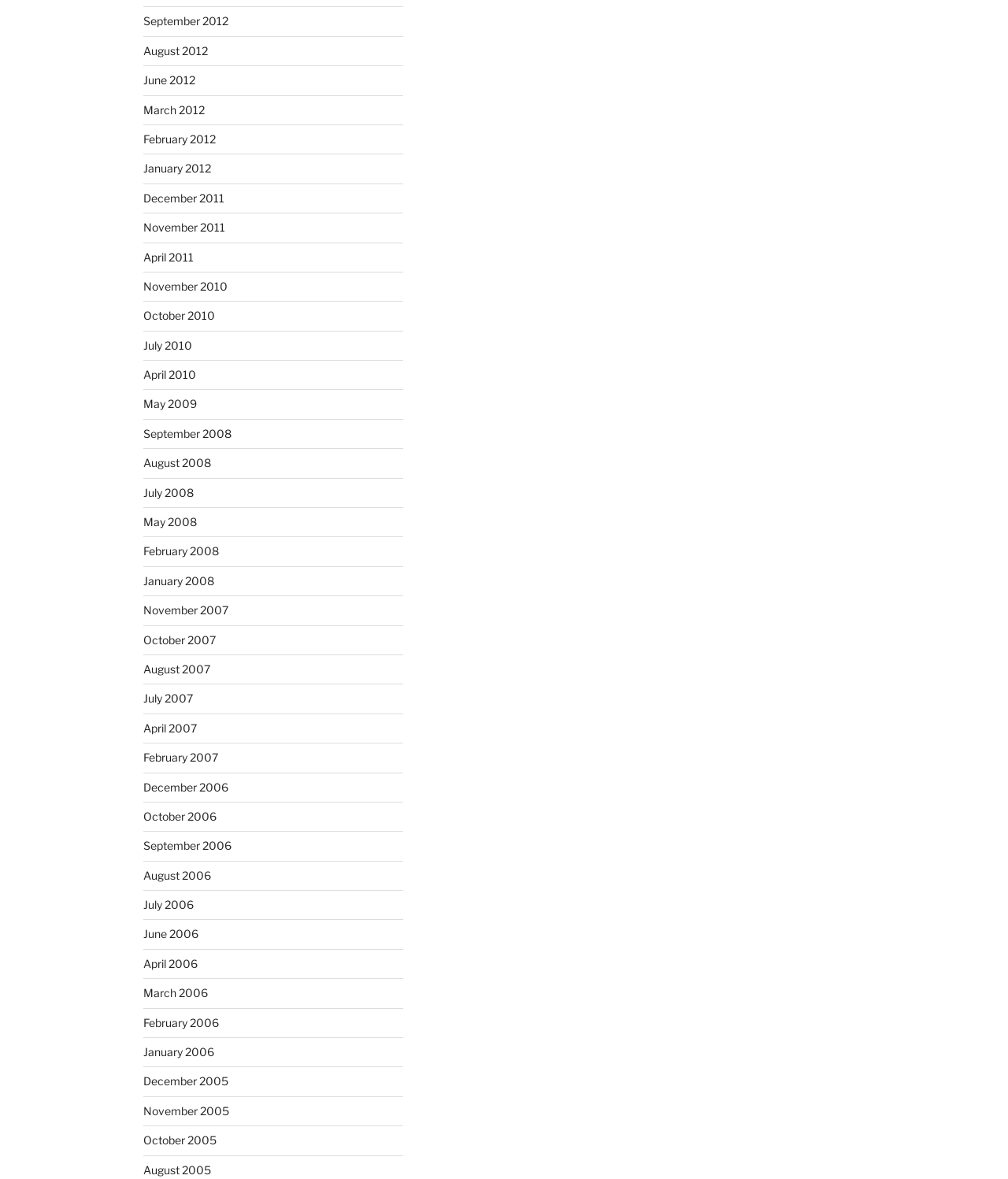Determine the bounding box coordinates of the clickable element to achieve the following action: 'View June 2012 archives'. Provide the coordinates as four float values between 0 and 1, formatted as [left, top, right, bottom].

[0.142, 0.062, 0.194, 0.074]